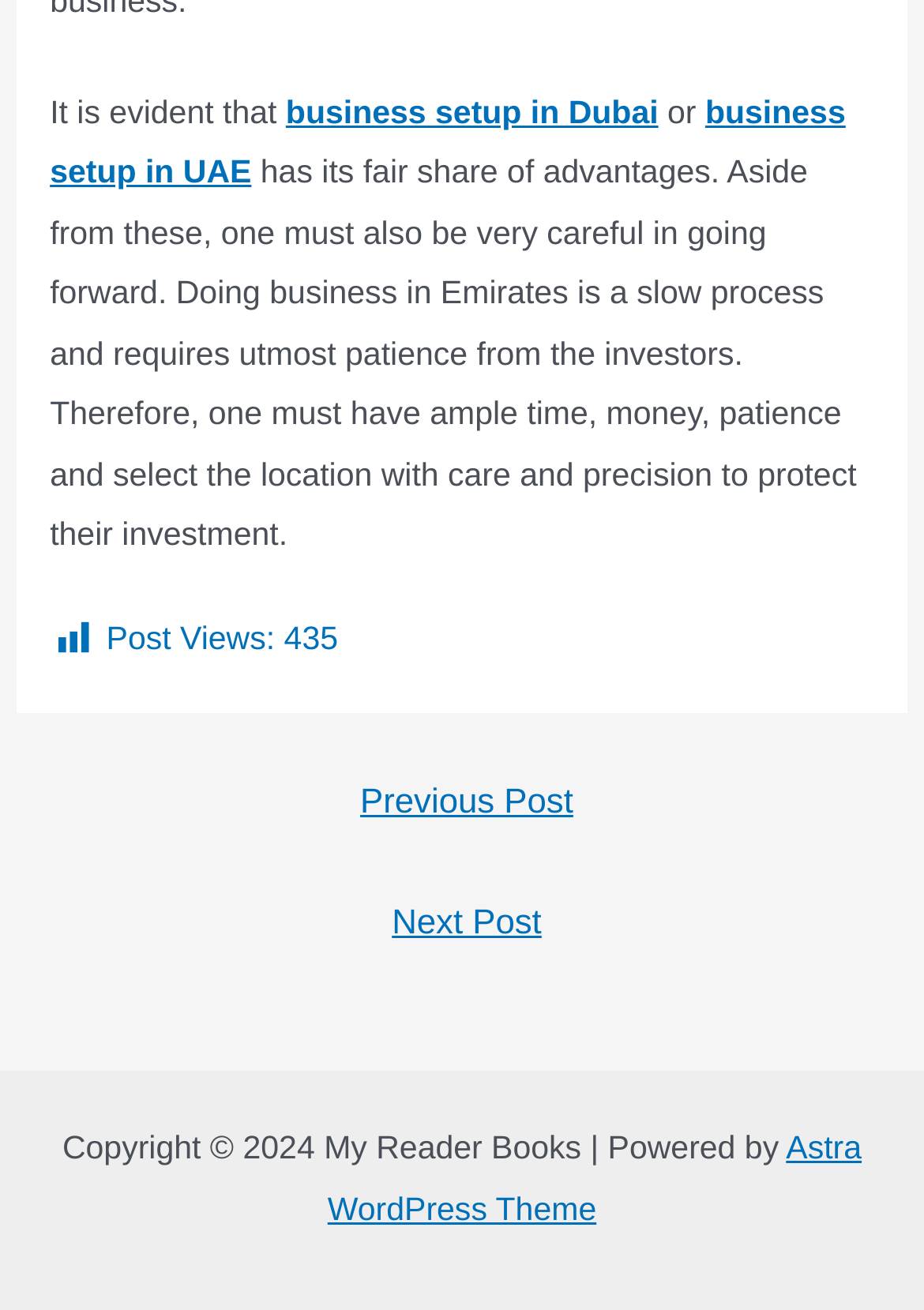Identify the coordinates of the bounding box for the element described below: "business setup in Dubai". Return the coordinates as four float numbers between 0 and 1: [left, top, right, bottom].

[0.309, 0.072, 0.712, 0.1]